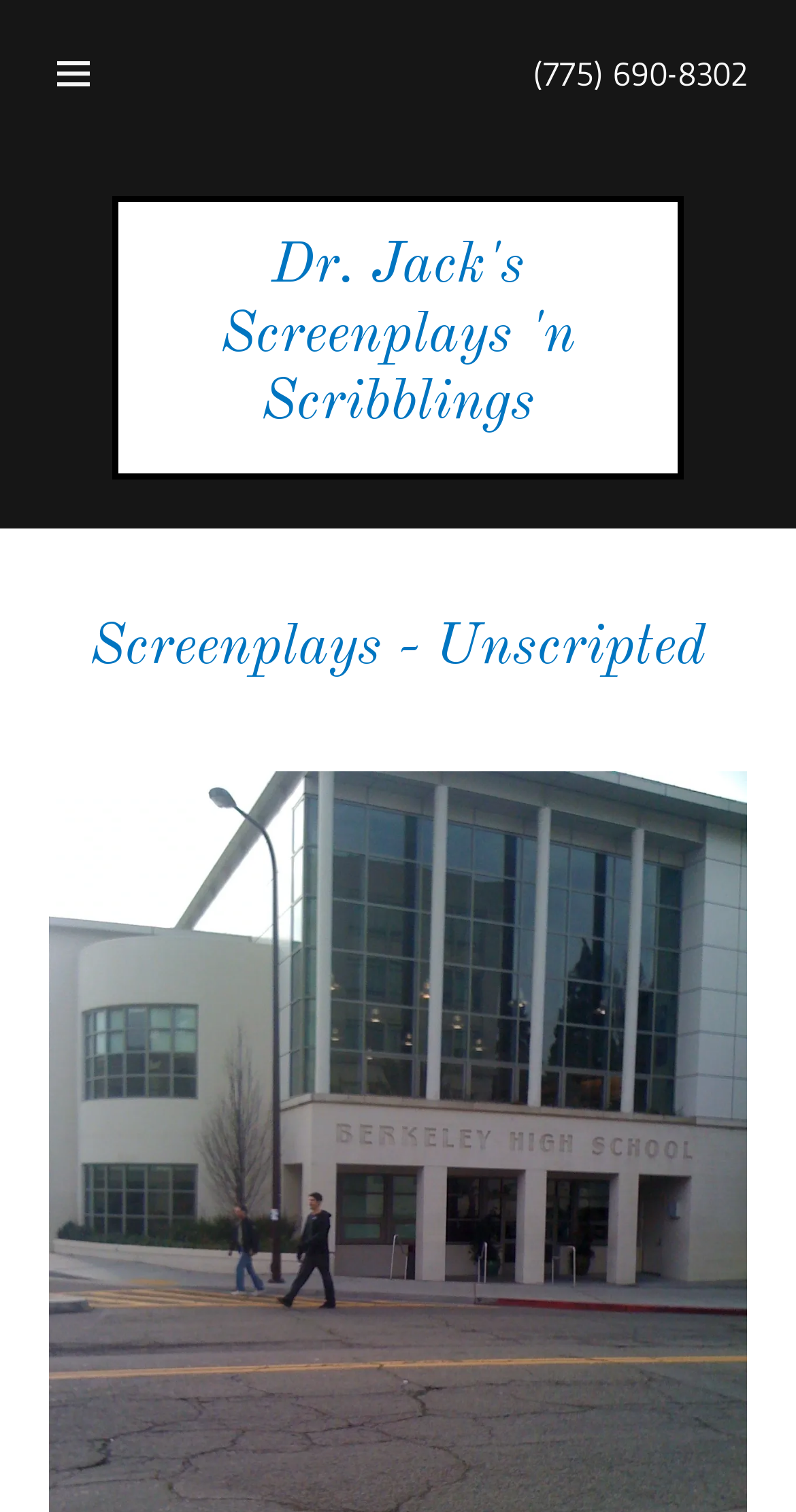Use a single word or phrase to respond to the question:
What is the text above the menu items?

Dr. Jack's Screenplays 'n Scribblings